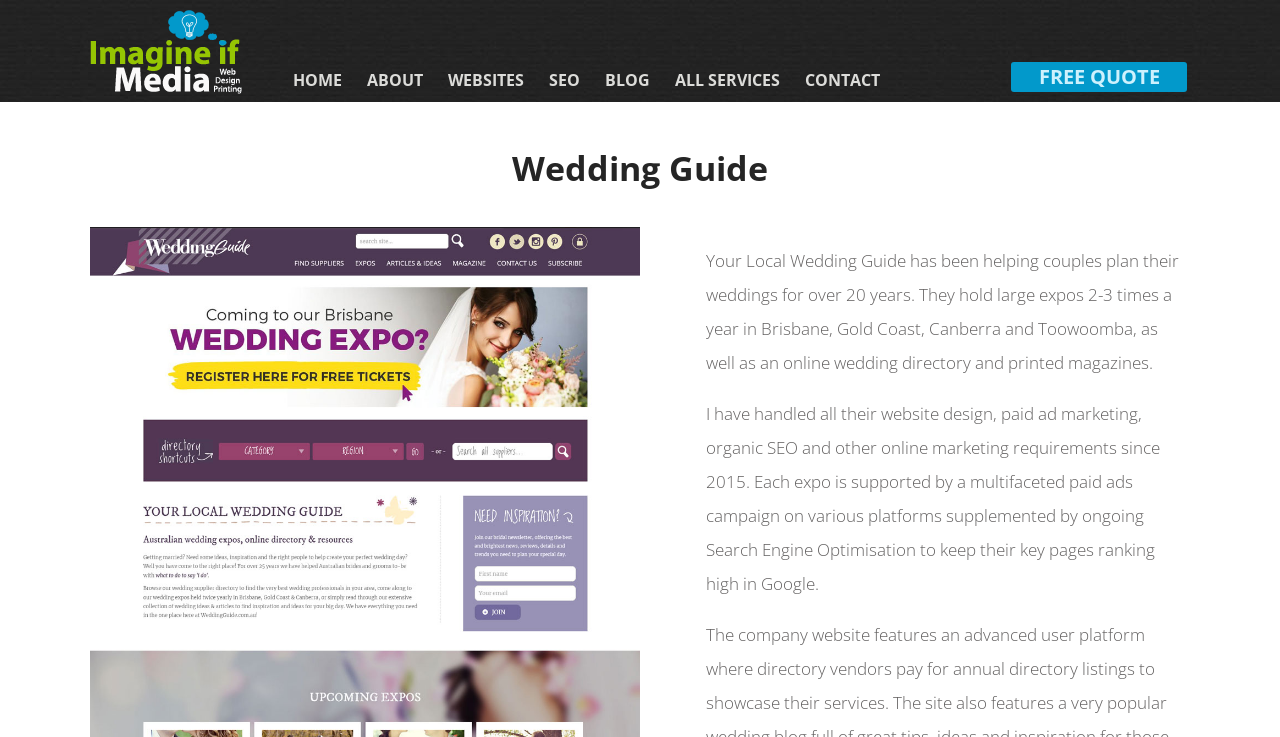Predict the bounding box coordinates of the area that should be clicked to accomplish the following instruction: "view about page". The bounding box coordinates should consist of four float numbers between 0 and 1, i.e., [left, top, right, bottom].

[0.283, 0.091, 0.335, 0.126]